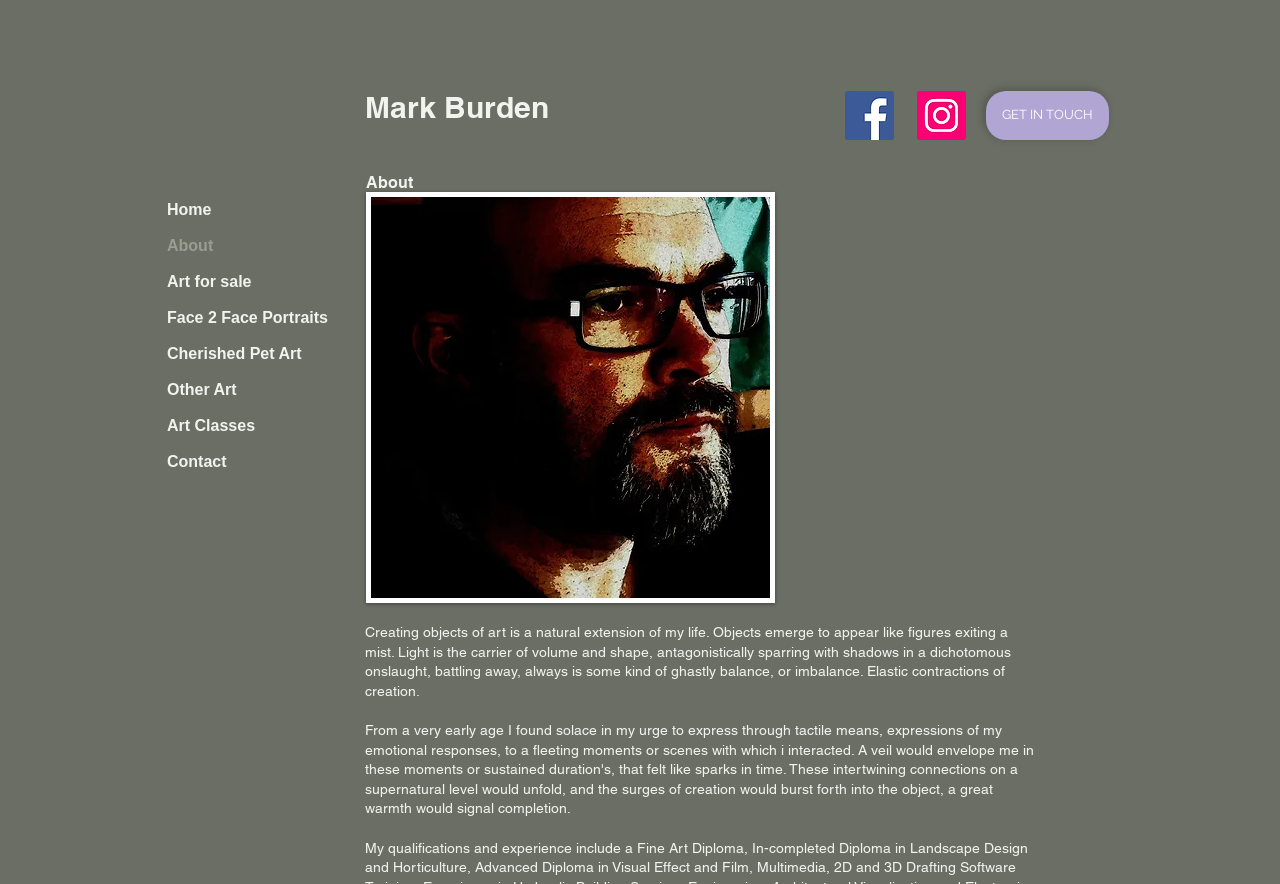Please find the bounding box coordinates of the element's region to be clicked to carry out this instruction: "Visit the 'About Us' page".

None